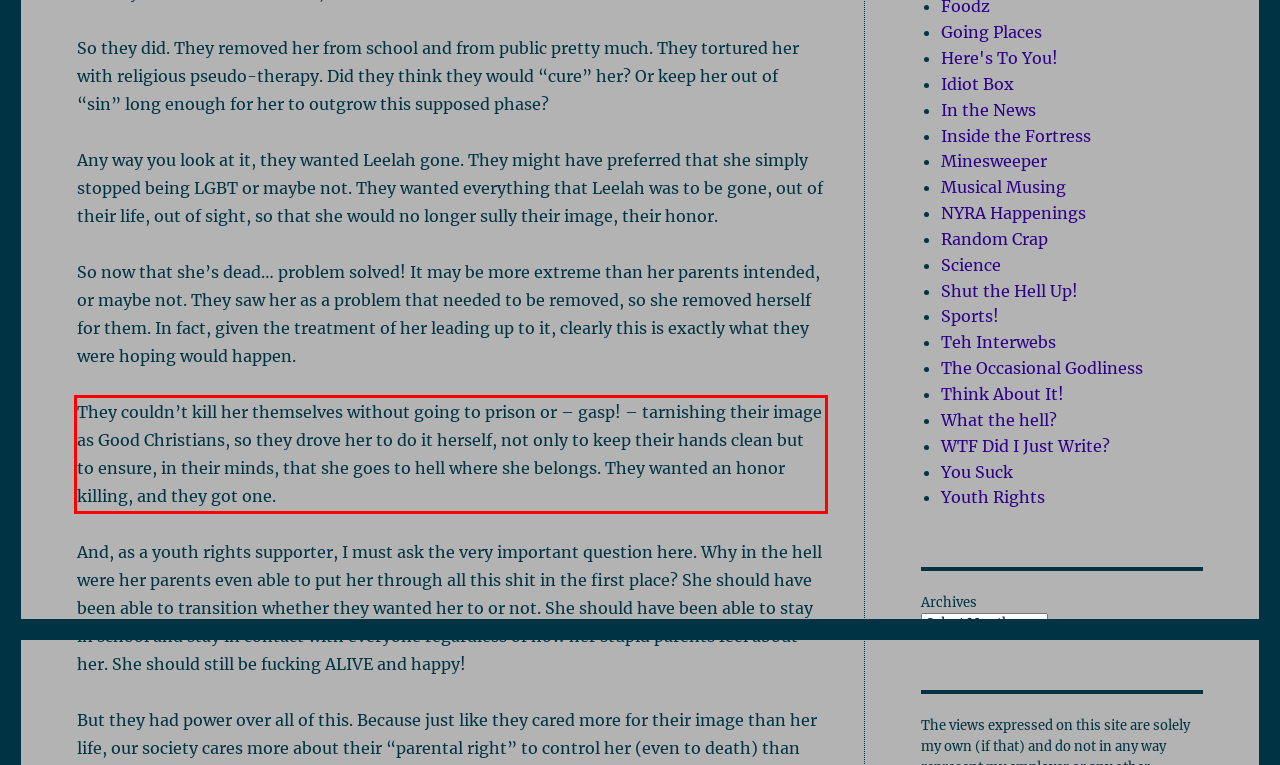Please recognize and transcribe the text located inside the red bounding box in the webpage image.

They couldn’t kill her themselves without going to prison or – gasp! – tarnishing their image as Good Christians, so they drove her to do it herself, not only to keep their hands clean but to ensure, in their minds, that she goes to hell where she belongs. They wanted an honor killing, and they got one.